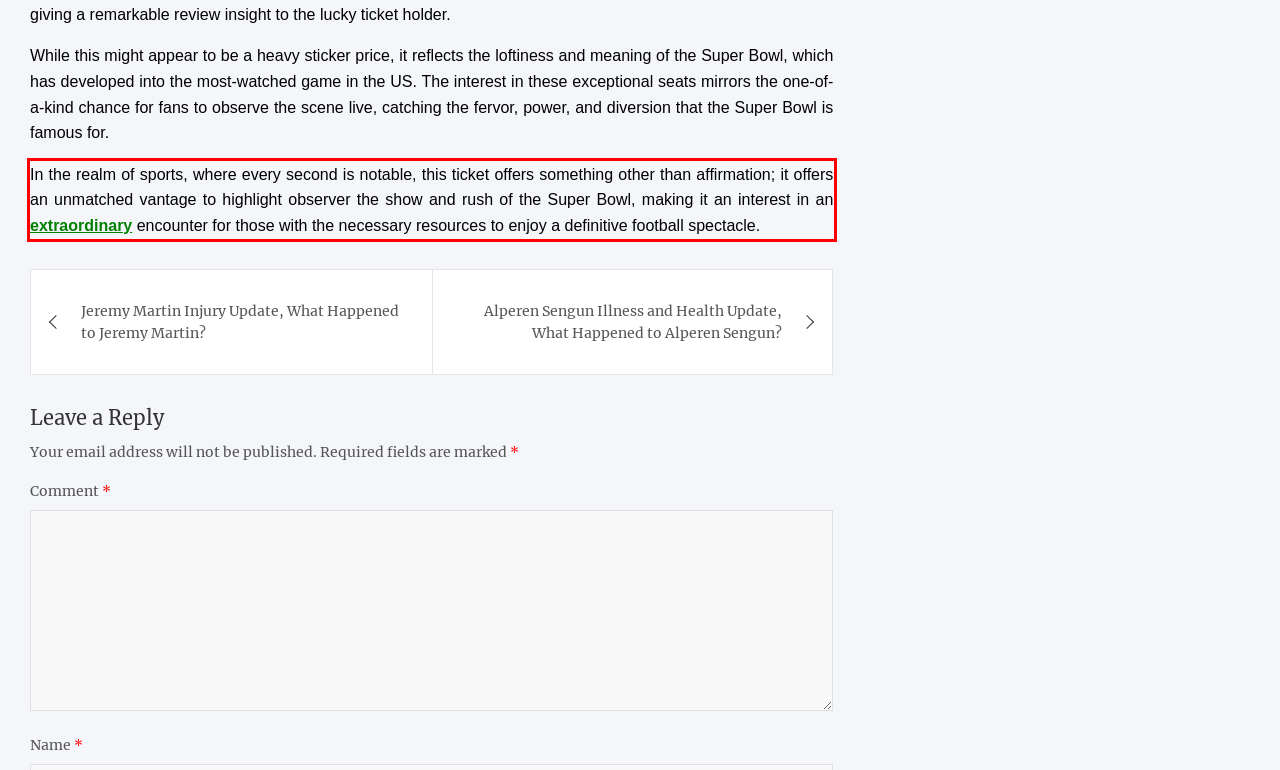Given a webpage screenshot with a red bounding box, perform OCR to read and deliver the text enclosed by the red bounding box.

In the realm of sports, where every second is notable, this ticket offers something other than affirmation; it offers an unmatched vantage to highlight observer the show and rush of the Super Bowl, making it an interest in an extraordinary encounter for those with the necessary resources to enjoy a definitive football spectacle.